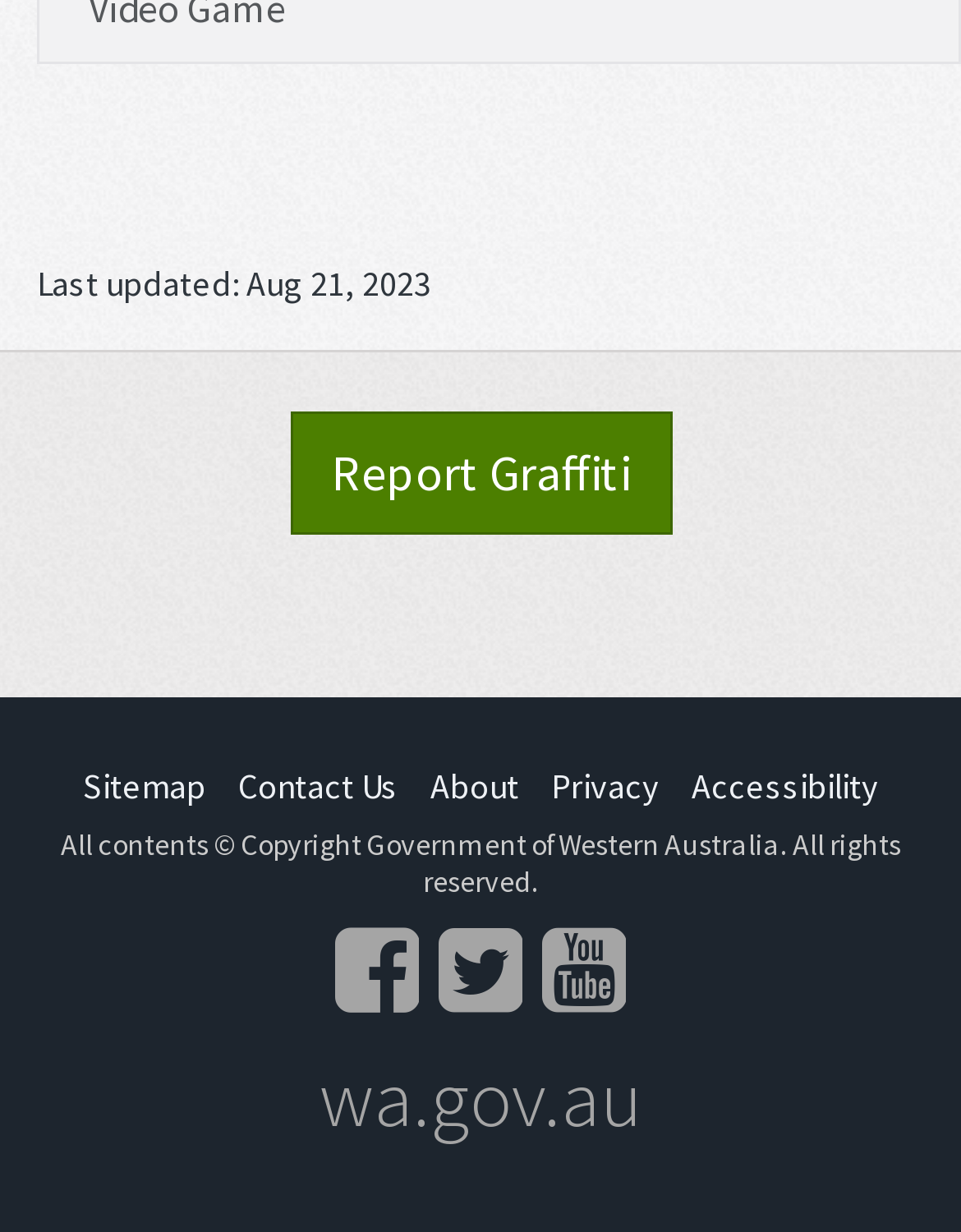Please find the bounding box coordinates of the element that you should click to achieve the following instruction: "View Sitemap". The coordinates should be presented as four float numbers between 0 and 1: [left, top, right, bottom].

[0.086, 0.62, 0.214, 0.656]